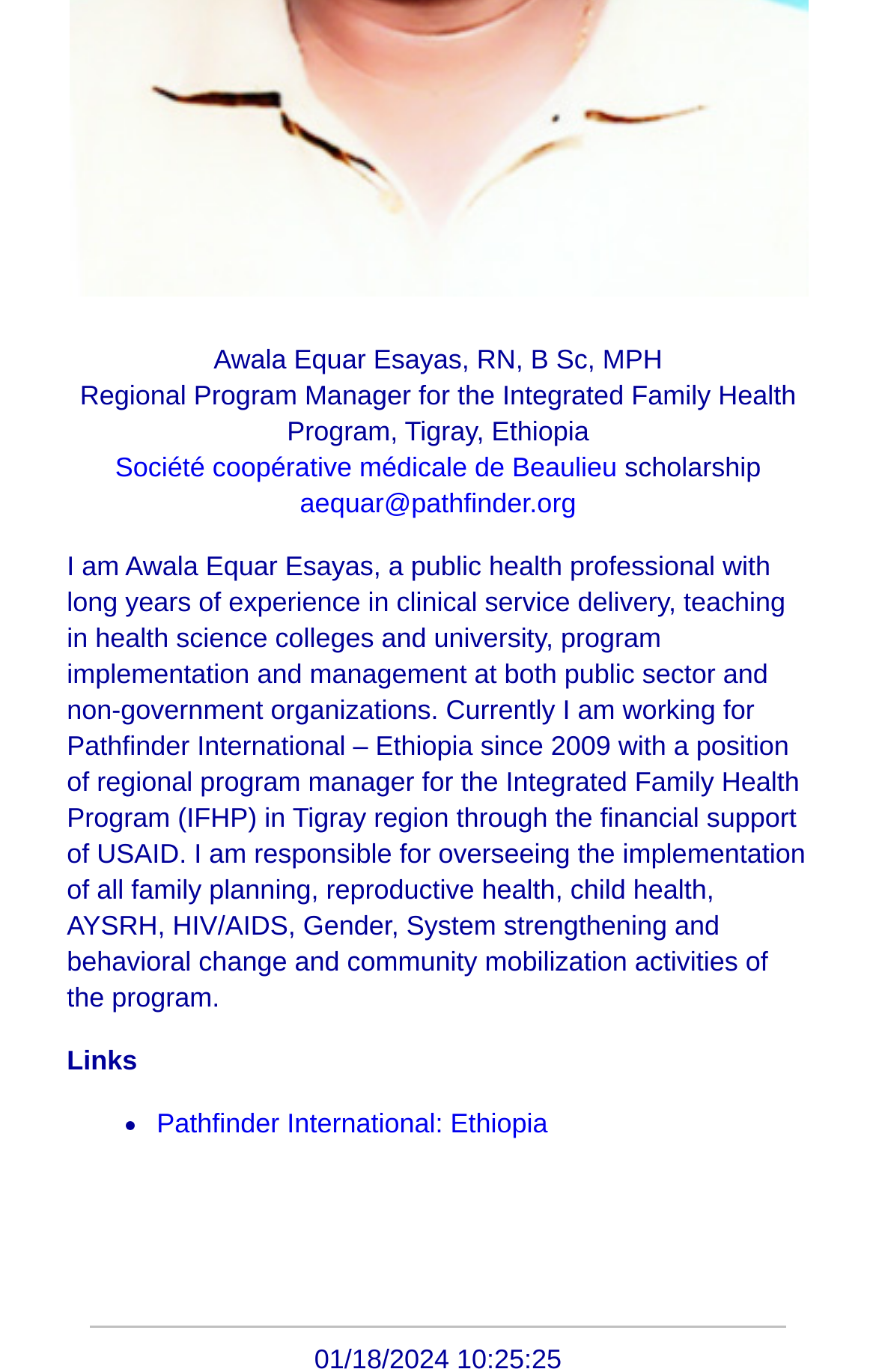What organization is Awala Equar Esayas working for?
Answer the question based on the image using a single word or a brief phrase.

Pathfinder International